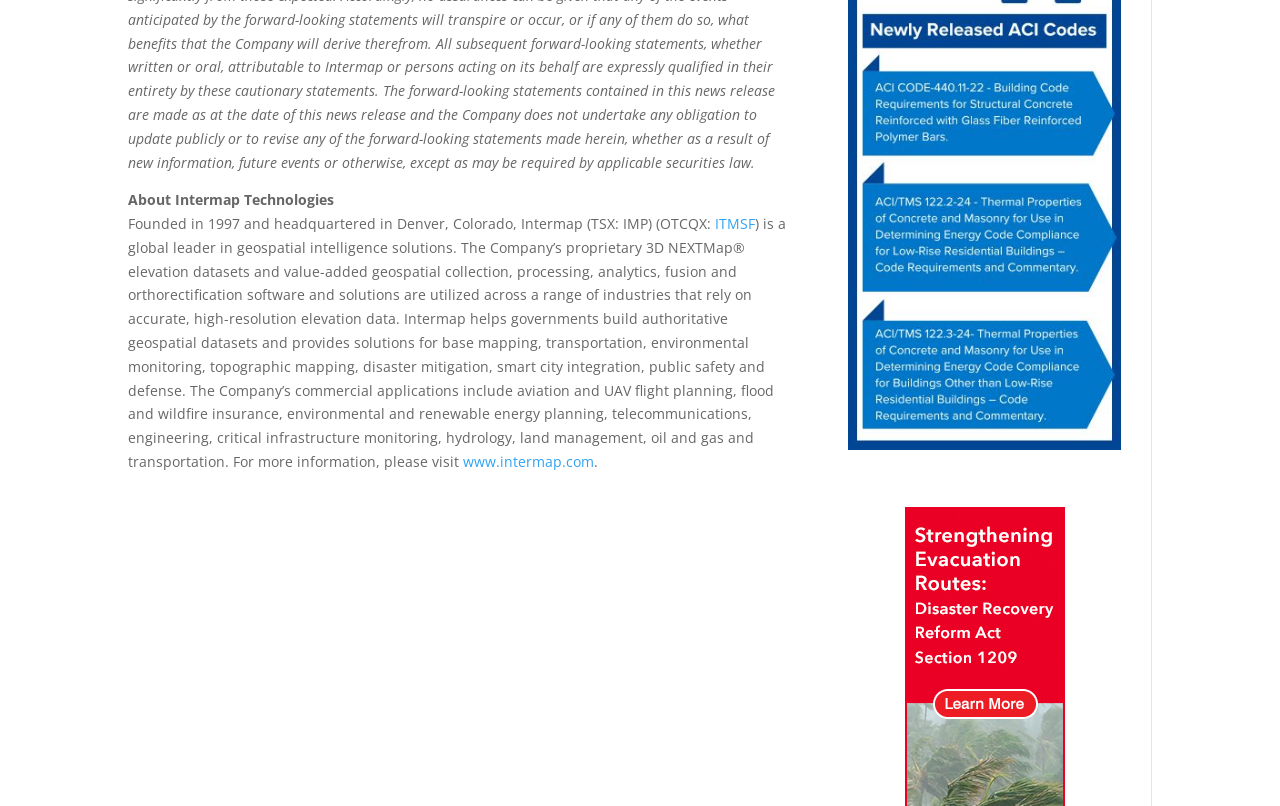Where is Intermap Technologies headquartered?
Respond with a short answer, either a single word or a phrase, based on the image.

Denver, Colorado